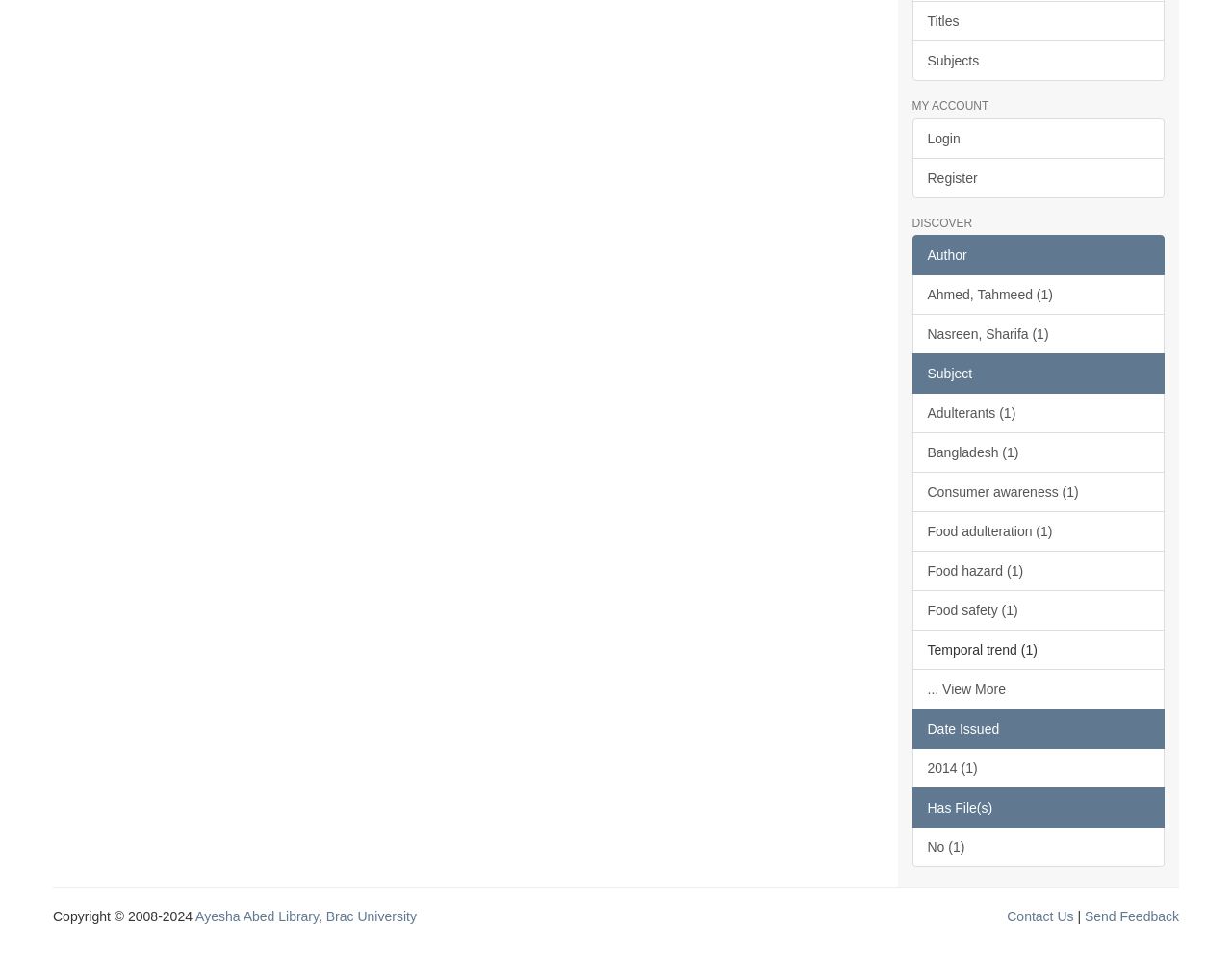Identify the bounding box for the UI element described as: "Login". Ensure the coordinates are four float numbers between 0 and 1, formatted as [left, top, right, bottom].

[0.74, 0.124, 0.945, 0.166]